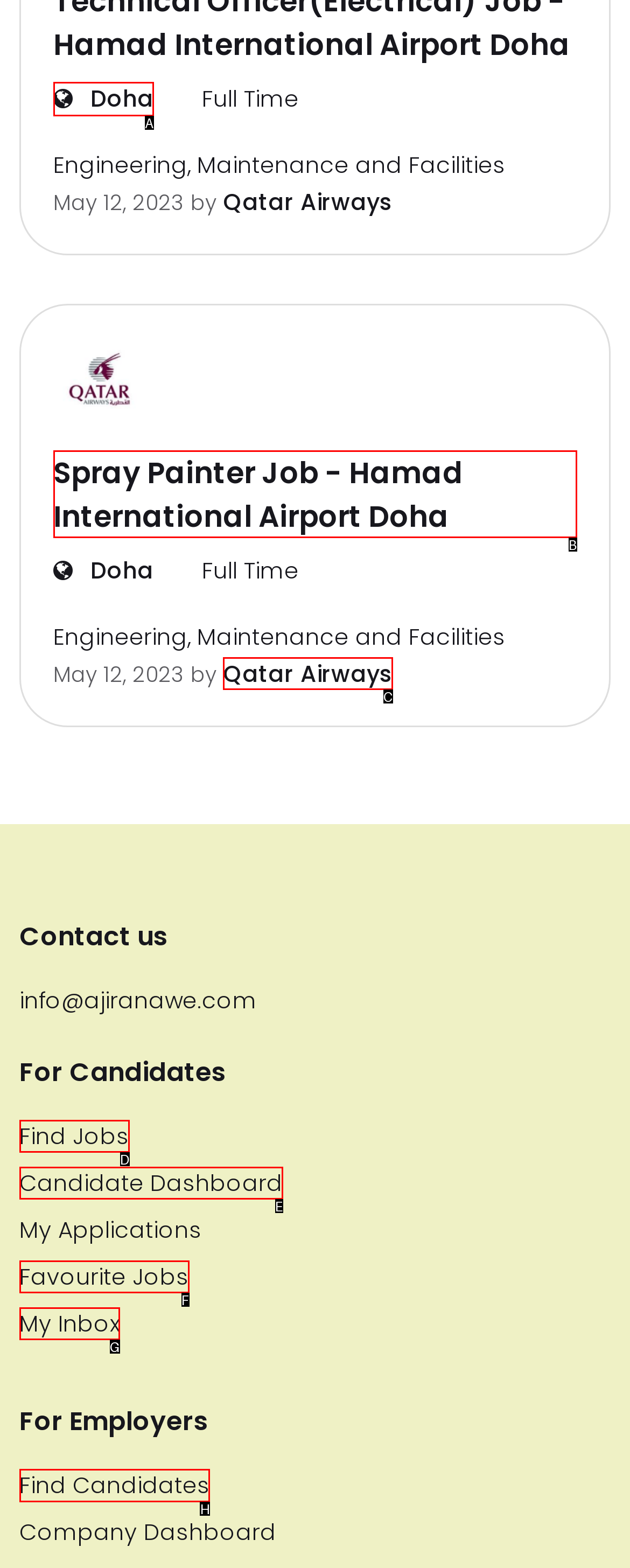Identify the letter of the UI element you should interact with to perform the task: Find Candidates
Reply with the appropriate letter of the option.

H